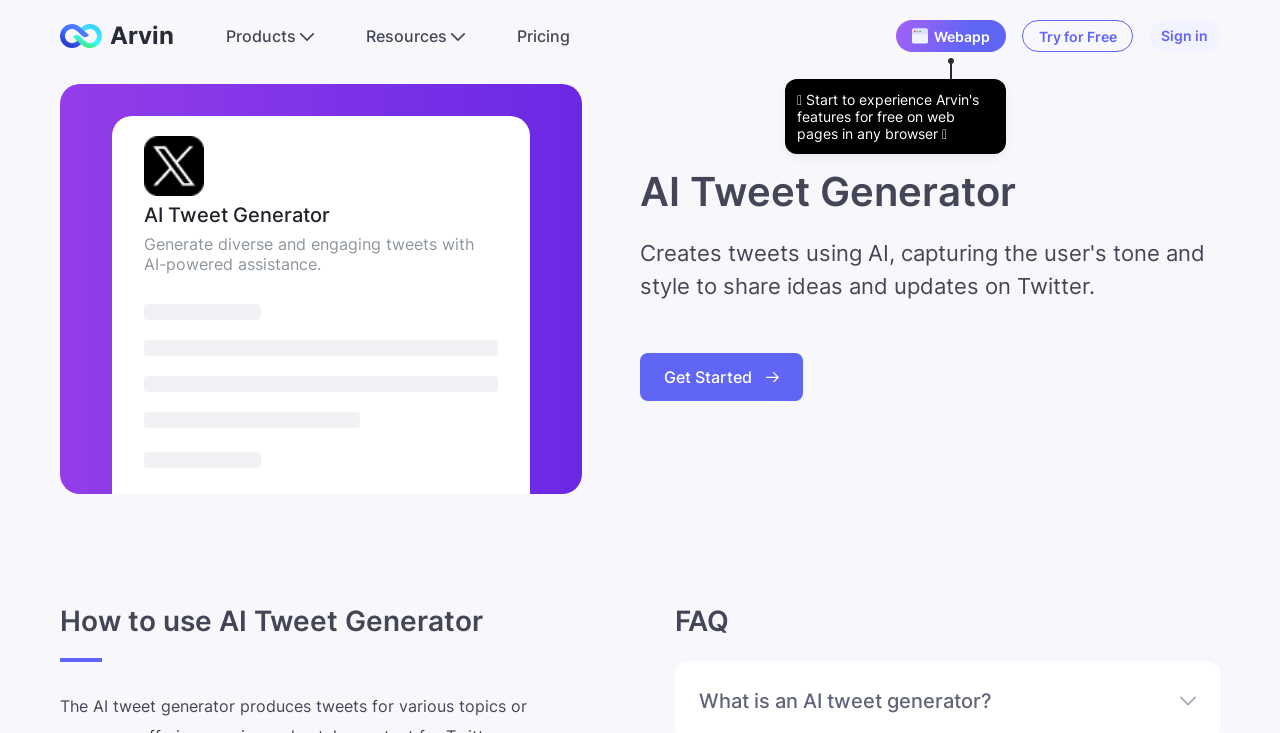Respond to the following question with a brief word or phrase:
What is the topic of the FAQ section?

AI Tweet Generator